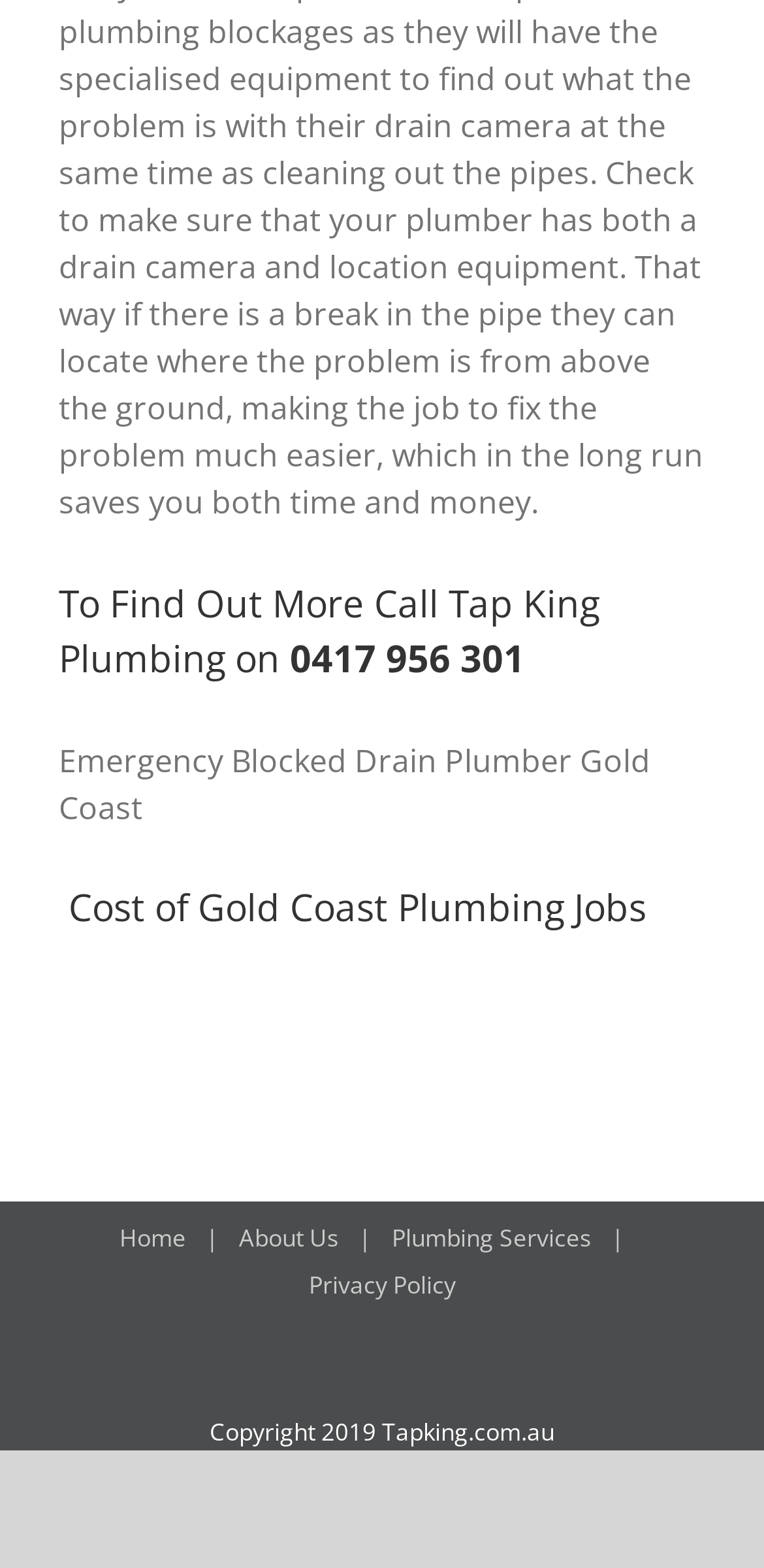Identify the bounding box of the UI element described as follows: "About Us". Provide the coordinates as four float numbers in the range of 0 to 1 [left, top, right, bottom].

[0.313, 0.779, 0.513, 0.801]